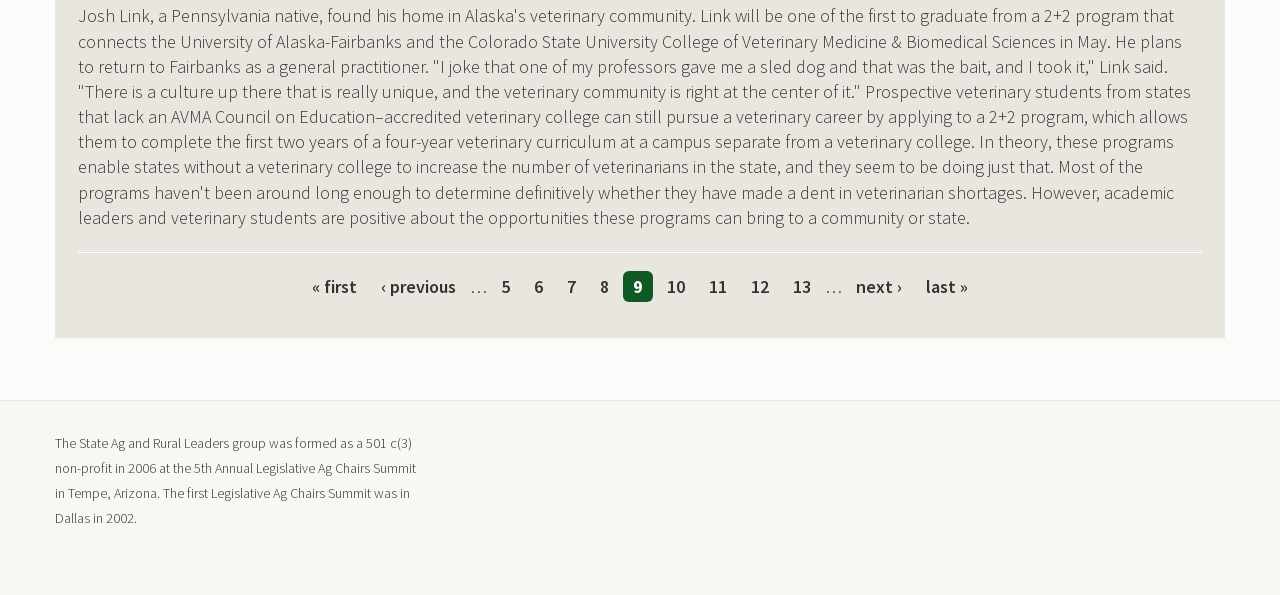Identify the bounding box coordinates for the UI element described as: "8". The coordinates should be provided as four floats between 0 and 1: [left, top, right, bottom].

[0.461, 0.457, 0.484, 0.504]